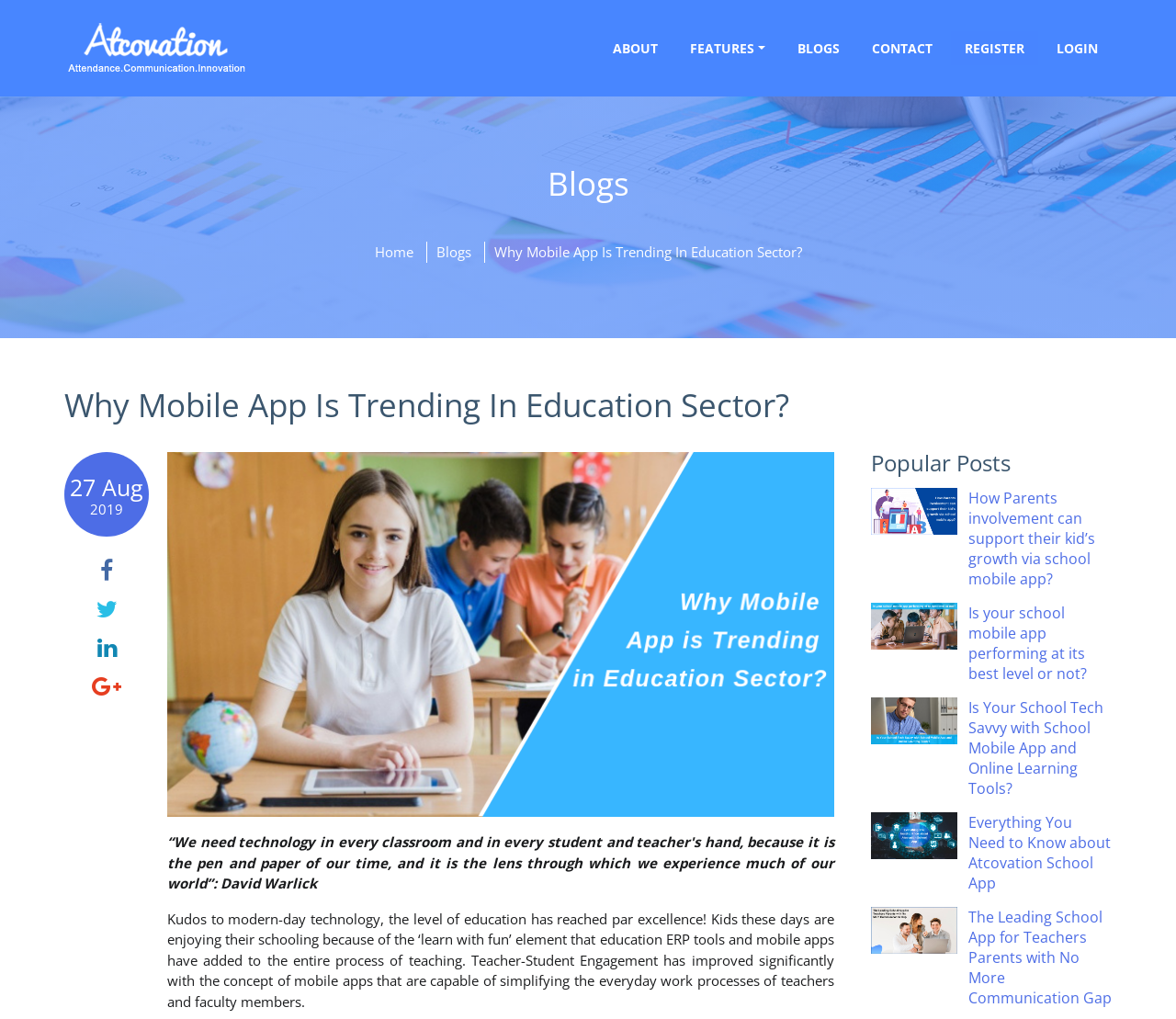Determine the bounding box coordinates of the element's region needed to click to follow the instruction: "Click on the 'REGISTER' link". Provide these coordinates as four float numbers between 0 and 1, formatted as [left, top, right, bottom].

[0.809, 0.031, 0.883, 0.064]